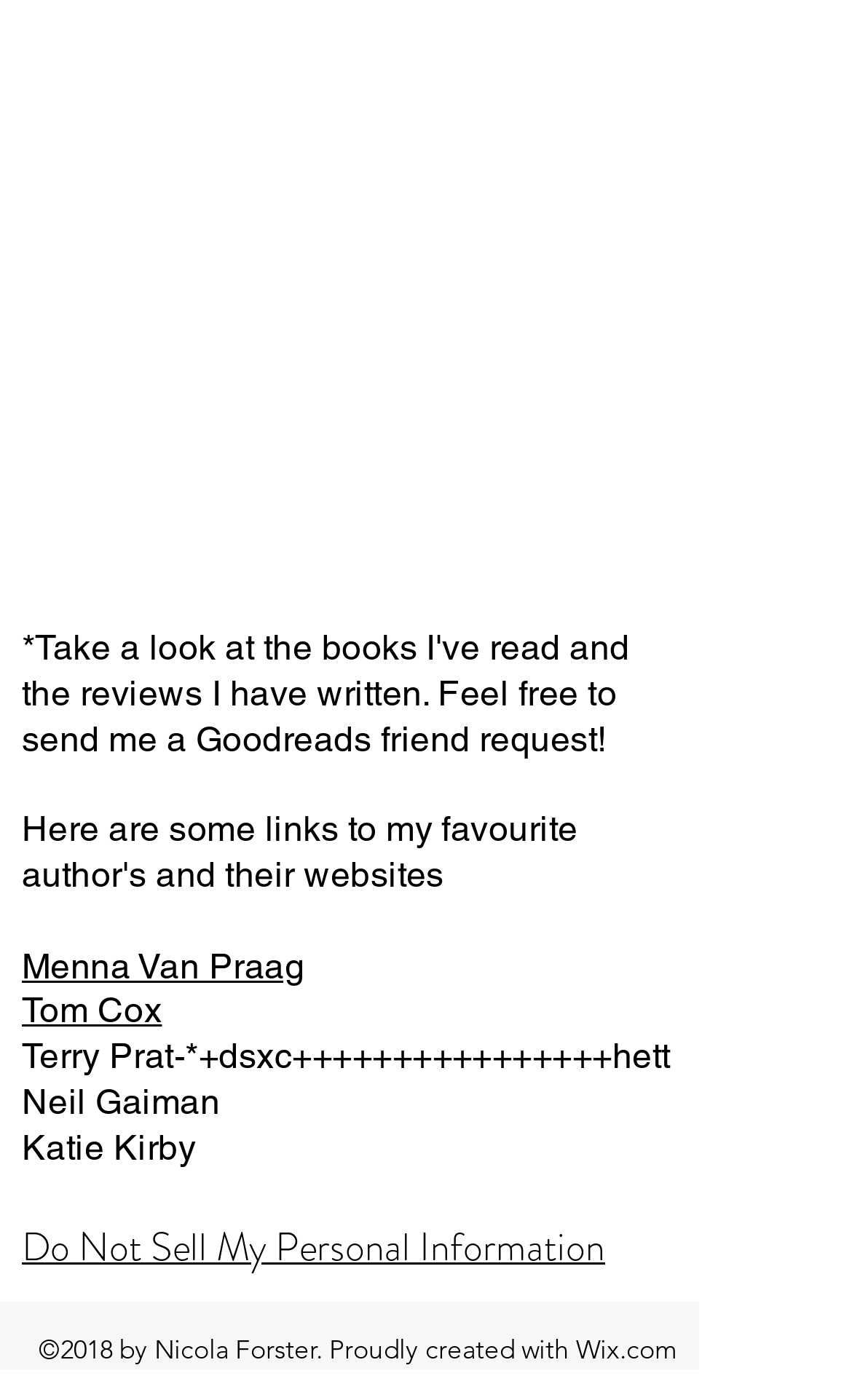Provide a short answer to the following question with just one word or phrase: How many links are present on this webpage?

2